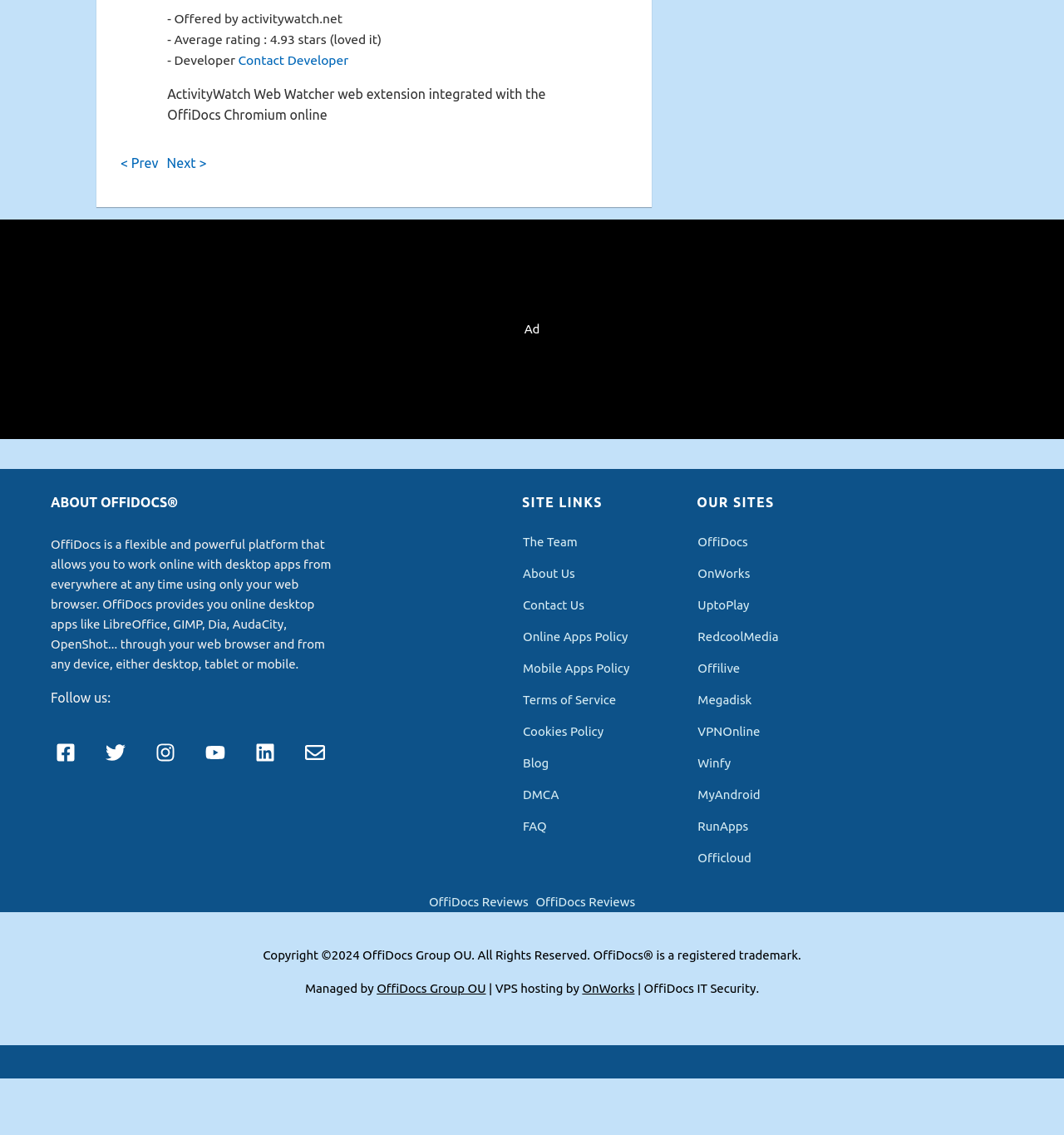Please find the bounding box coordinates for the clickable element needed to perform this instruction: "Read about the team".

[0.491, 0.471, 0.543, 0.484]